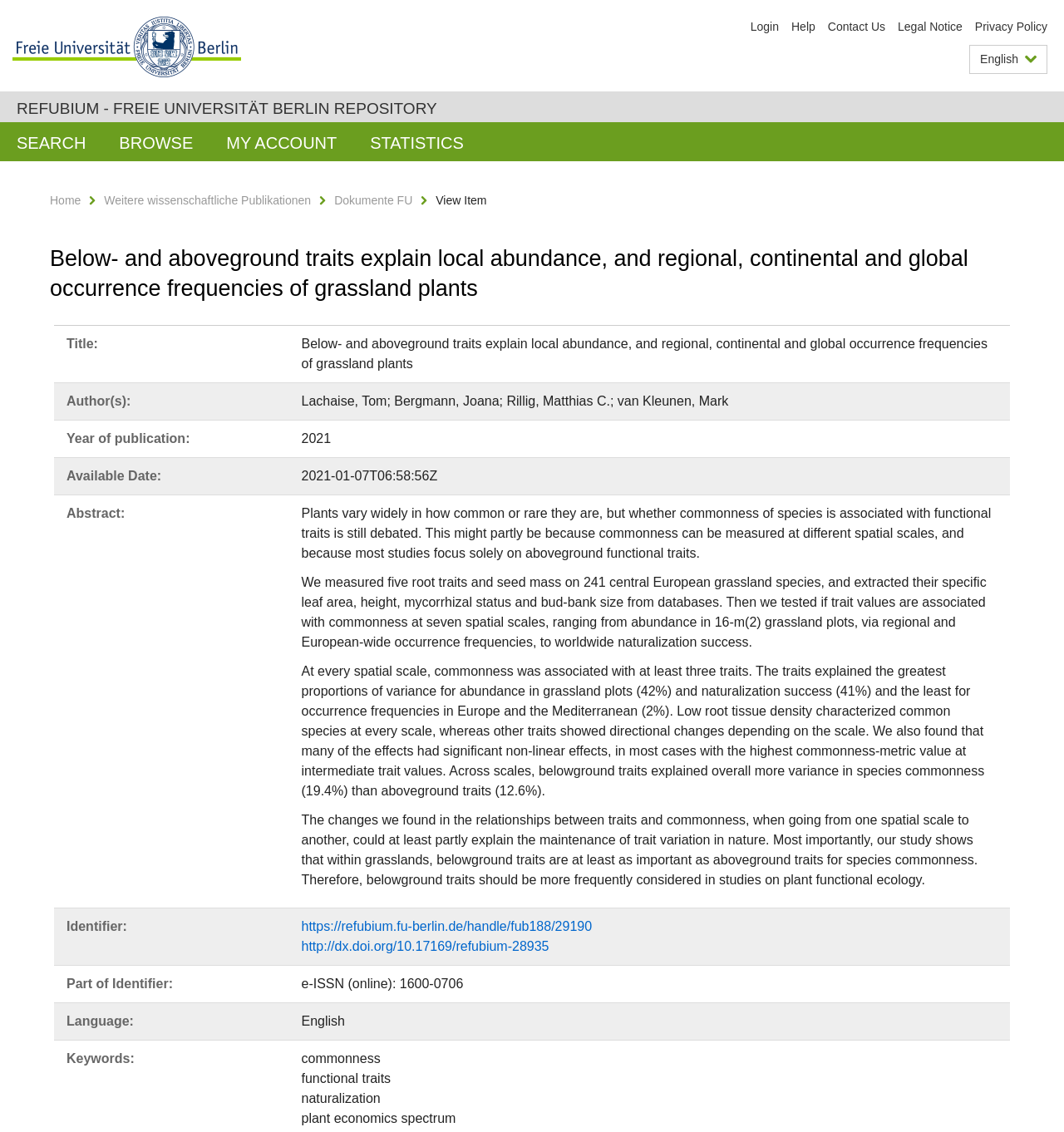Please find and report the bounding box coordinates of the element to click in order to perform the following action: "Search for something". The coordinates should be expressed as four float numbers between 0 and 1, in the format [left, top, right, bottom].

[0.0, 0.108, 0.096, 0.142]